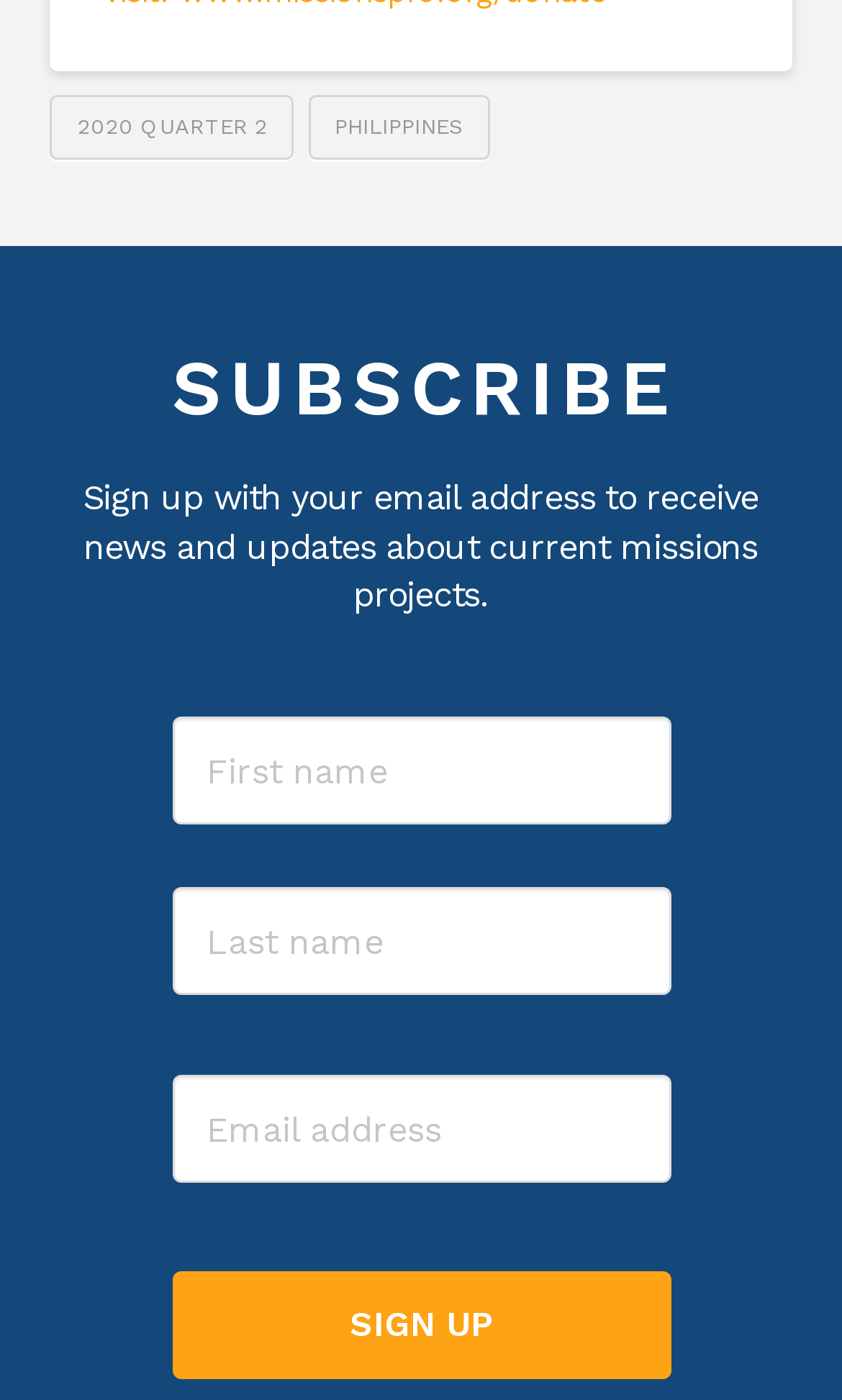What is the purpose of this webpage?
Carefully analyze the image and provide a thorough answer to the question.

Based on the webpage content, it appears to be a subscription page where users can sign up with their email address to receive news and updates about current missions projects.